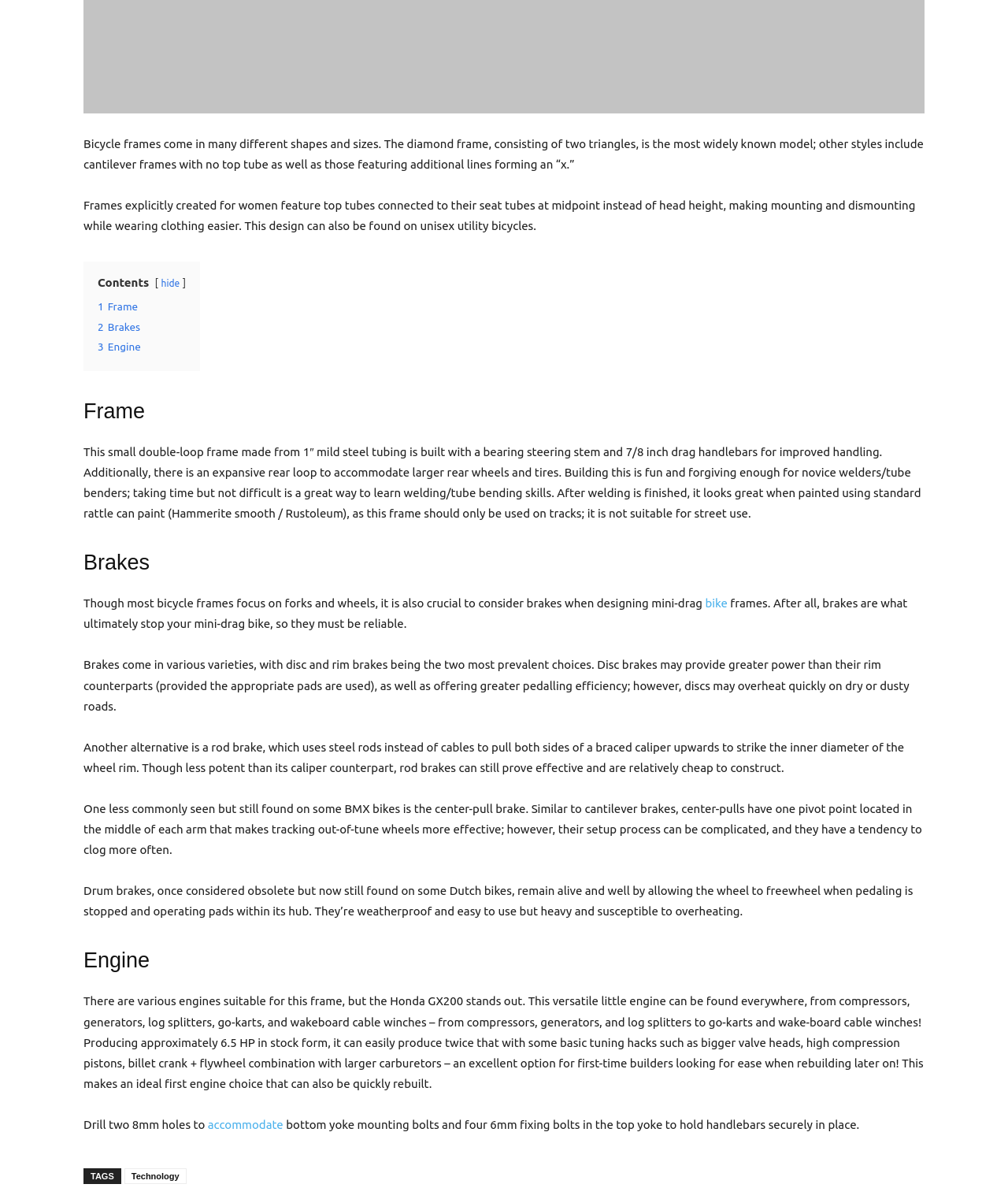Using the format (top-left x, top-left y, bottom-right x, bottom-right y), provide the bounding box coordinates for the described UI element. All values should be floating point numbers between 0 and 1: accommodate

[0.206, 0.932, 0.281, 0.943]